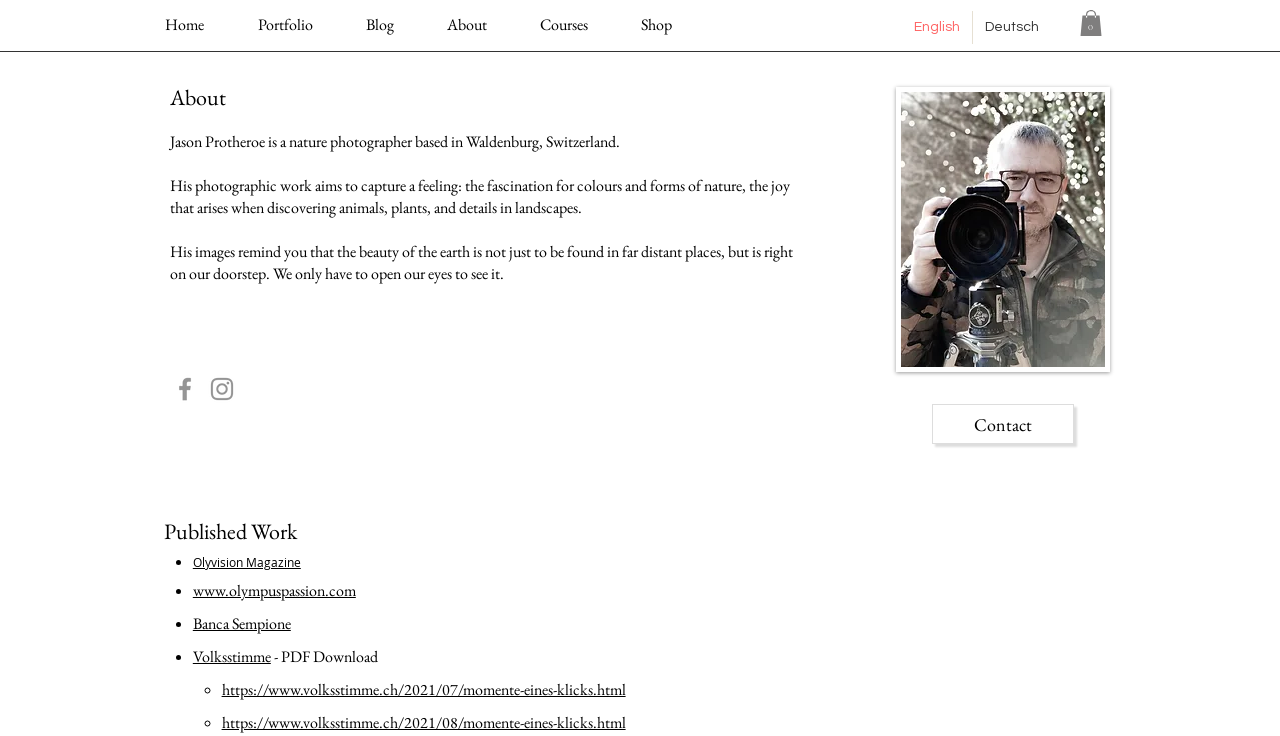Determine the coordinates of the bounding box that should be clicked to complete the instruction: "View the Cart". The coordinates should be represented by four float numbers between 0 and 1: [left, top, right, bottom].

[0.844, 0.014, 0.861, 0.049]